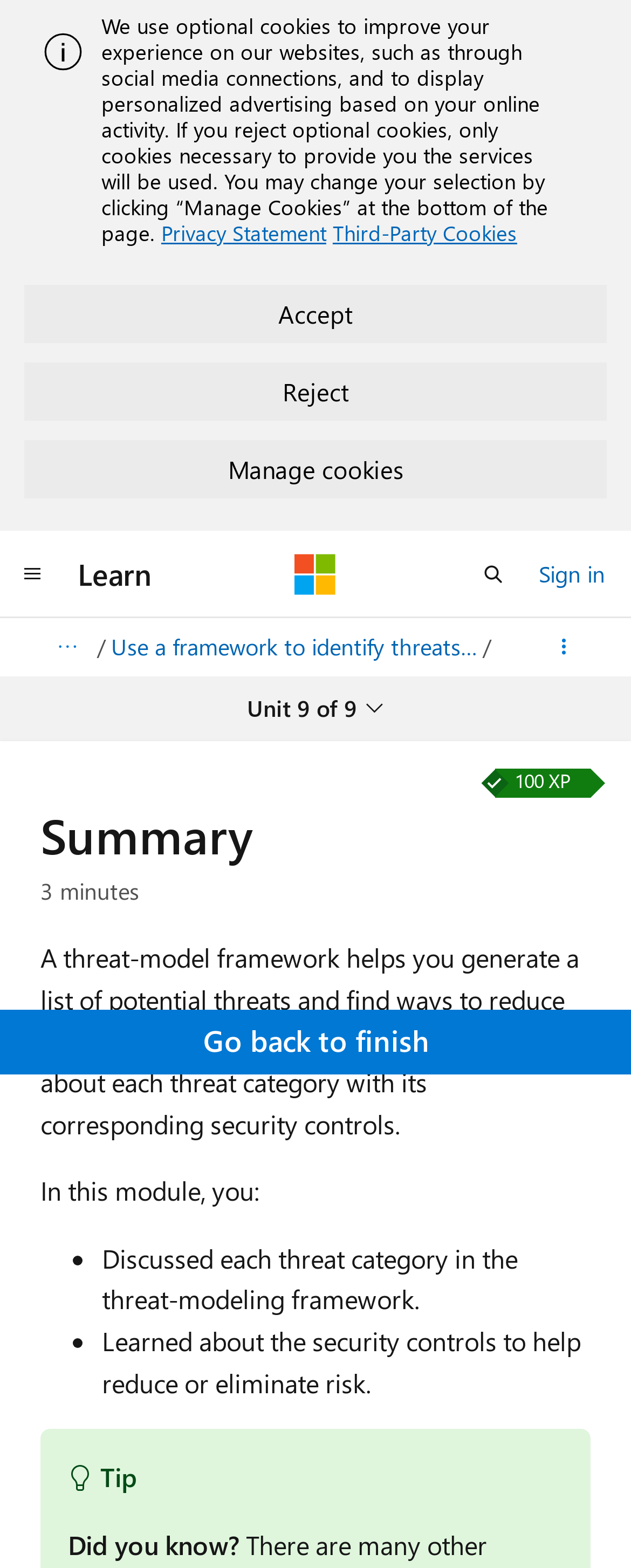Please identify the bounding box coordinates of the element's region that needs to be clicked to fulfill the following instruction: "Go back to finish". The bounding box coordinates should consist of four float numbers between 0 and 1, i.e., [left, top, right, bottom].

[0.0, 0.643, 1.0, 0.685]